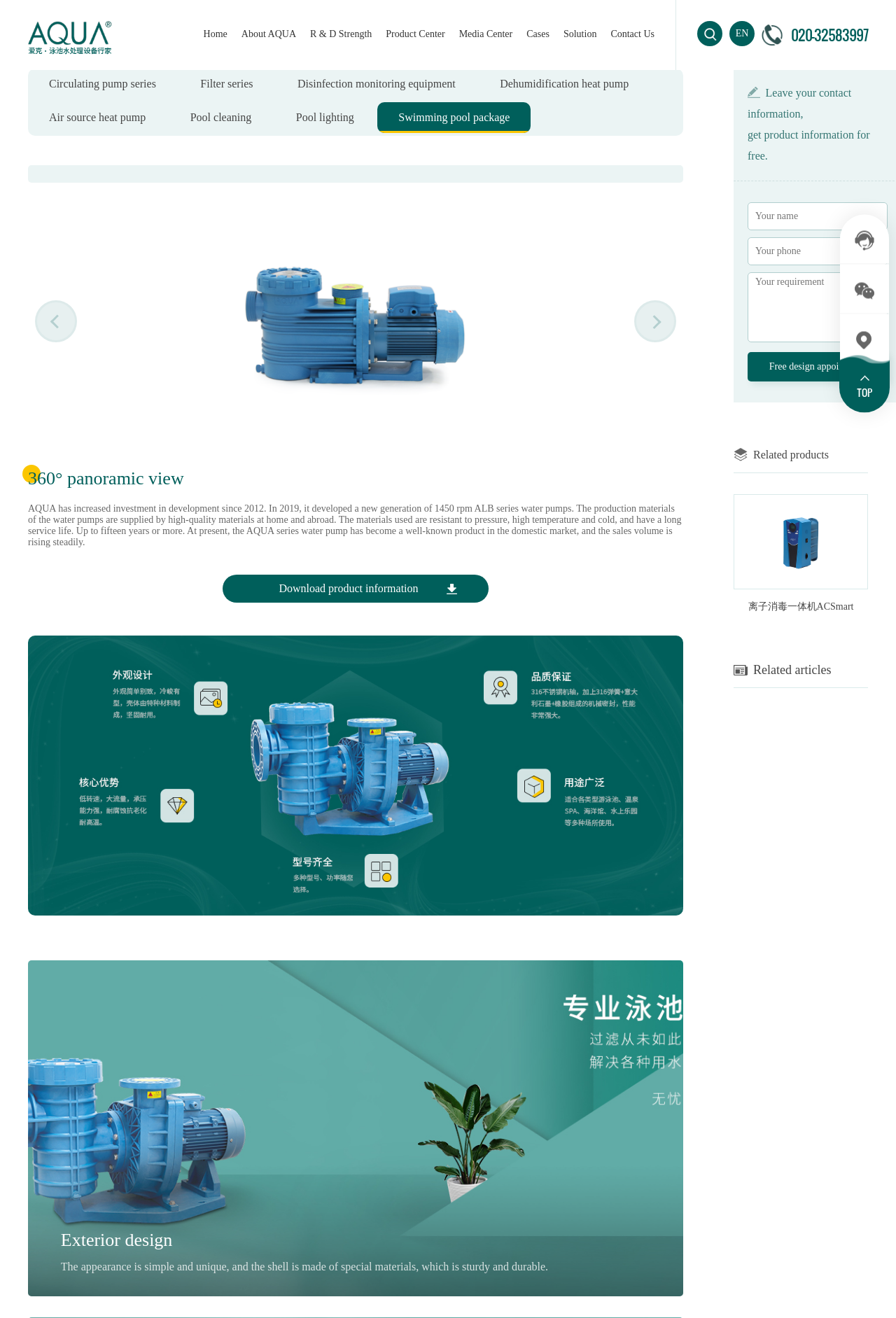Locate the bounding box coordinates of the clickable area to execute the instruction: "Download product information". Provide the coordinates as four float numbers between 0 and 1, represented as [left, top, right, bottom].

[0.311, 0.442, 0.467, 0.451]